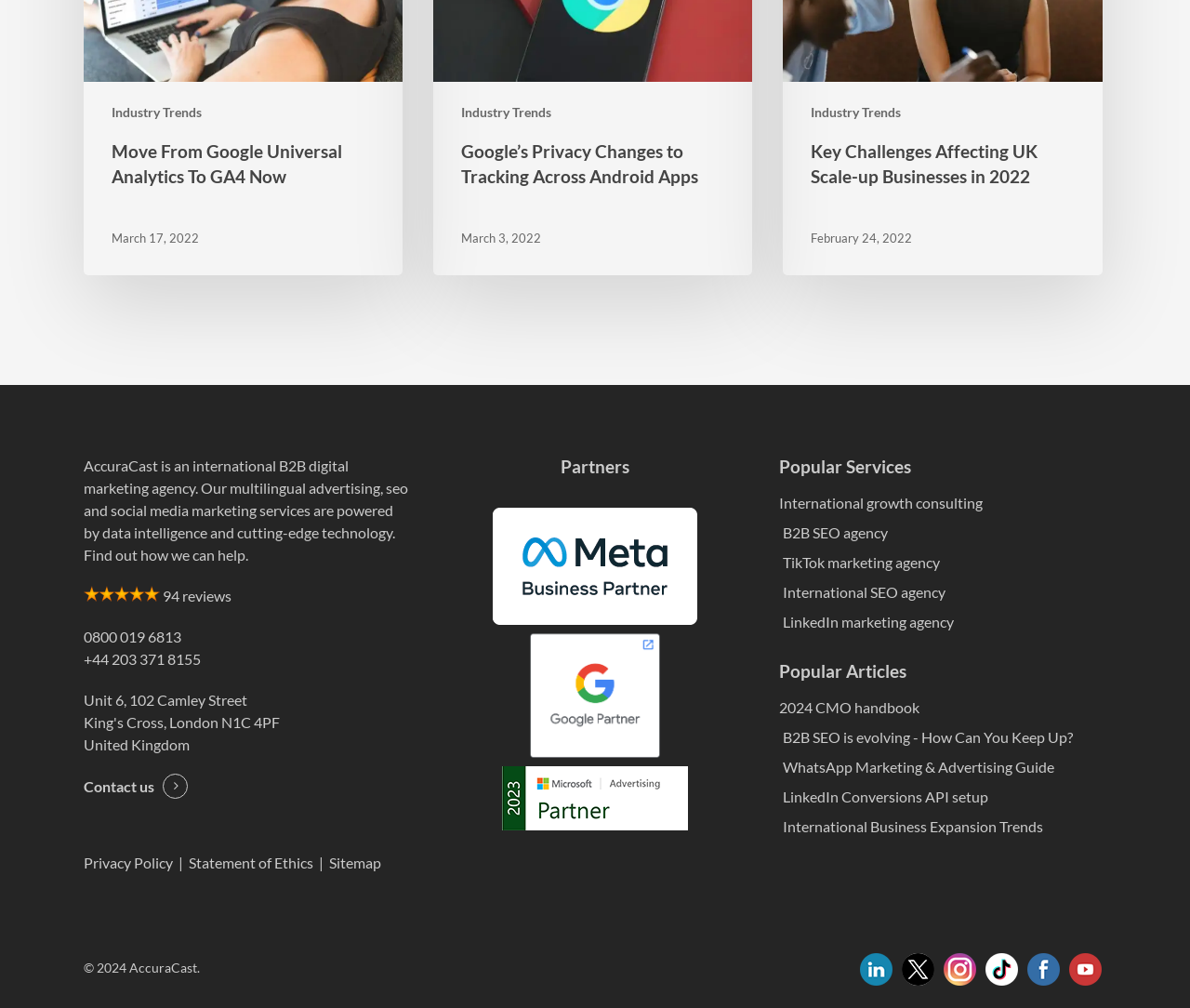Answer this question using a single word or a brief phrase:
What is the name of the company?

AccuraCast